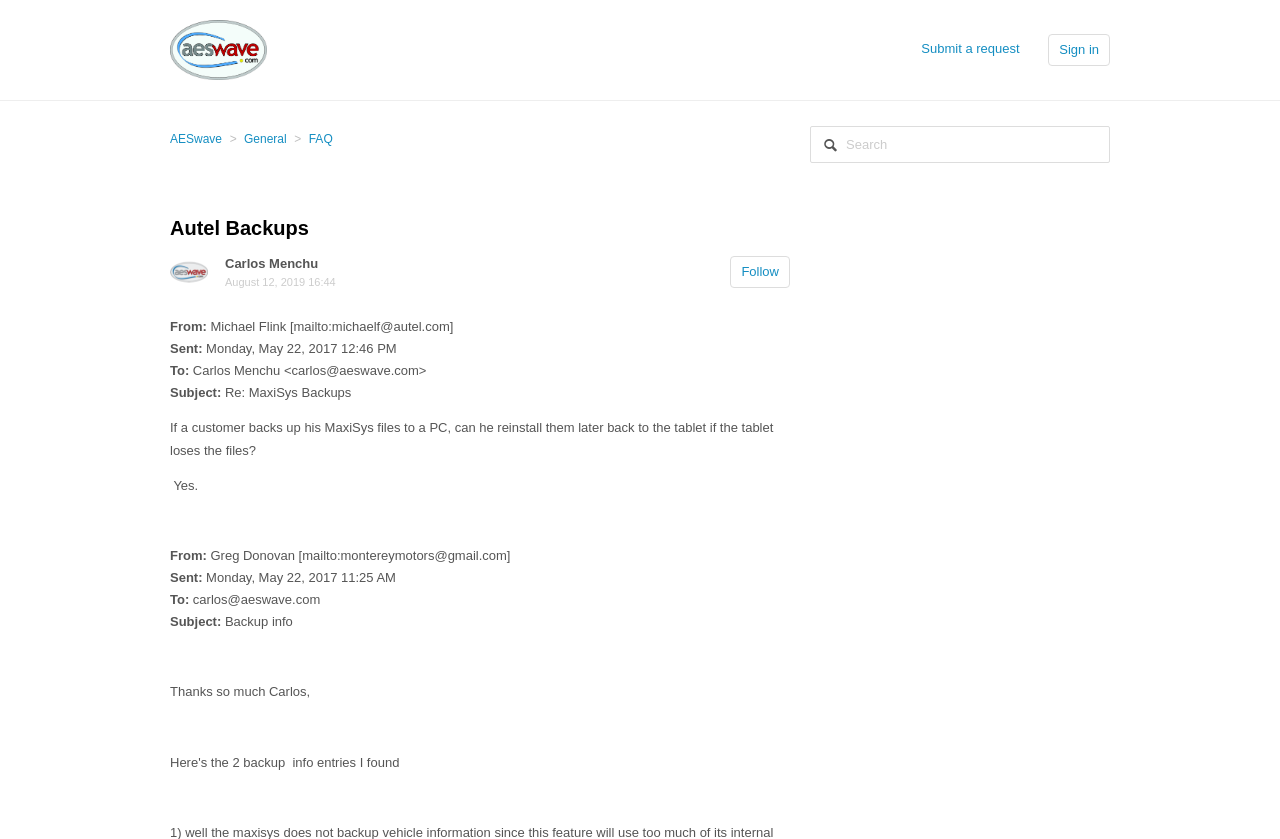Please find the bounding box coordinates of the clickable region needed to complete the following instruction: "Search for something in the search box". The bounding box coordinates must consist of four float numbers between 0 and 1, i.e., [left, top, right, bottom].

[0.633, 0.15, 0.867, 0.194]